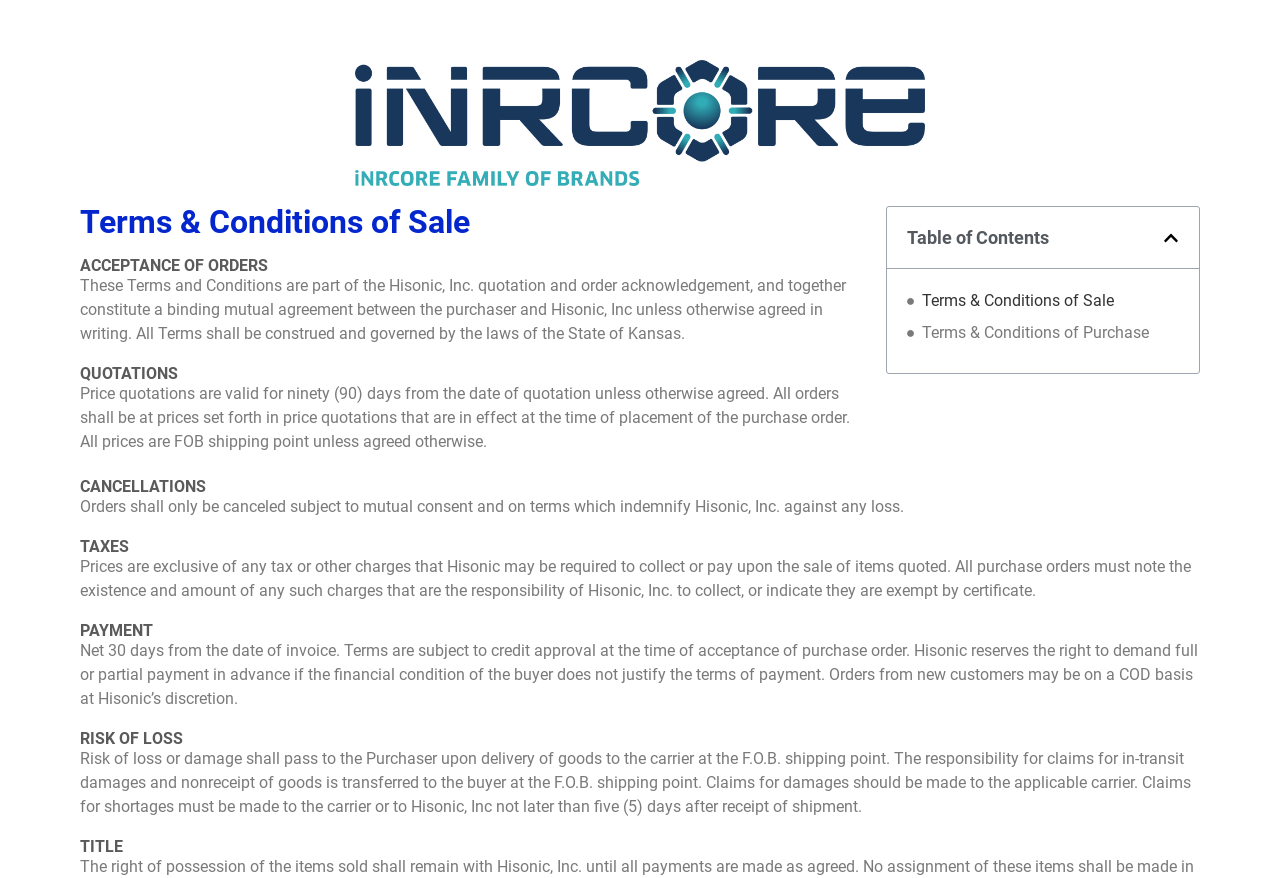Provide an in-depth caption for the contents of the webpage.

The webpage is dedicated to the Terms and Conditions of HiSonic, with a clear hierarchical structure. At the top, there is a heading "Terms & Conditions of Sale" followed by a brief description of the agreement between the purchaser and HiSonic, Inc.

Below this introduction, there are several sections, each with its own heading, including "ACCEPTANCE OF ORDERS", "QUOTATIONS", "CANCELLATIONS", "TAXES", "PAYMENT", "RISK OF LOSS", and "TITLE". These sections are arranged in a vertical order, with each section containing a heading and a corresponding paragraph of text that explains the specific terms and conditions.

On the right side of the page, there is a "Table of Contents" section, which contains links to different parts of the terms and conditions, including "Terms & Conditions of Sale" and "Terms & Conditions of Purchase". This section is accompanied by two small images.

Throughout the page, the text is organized in a clear and readable manner, with headings and paragraphs separated by sufficient whitespace. The overall structure of the page is easy to follow, making it simple for users to navigate and understand the terms and conditions of HiSonic.